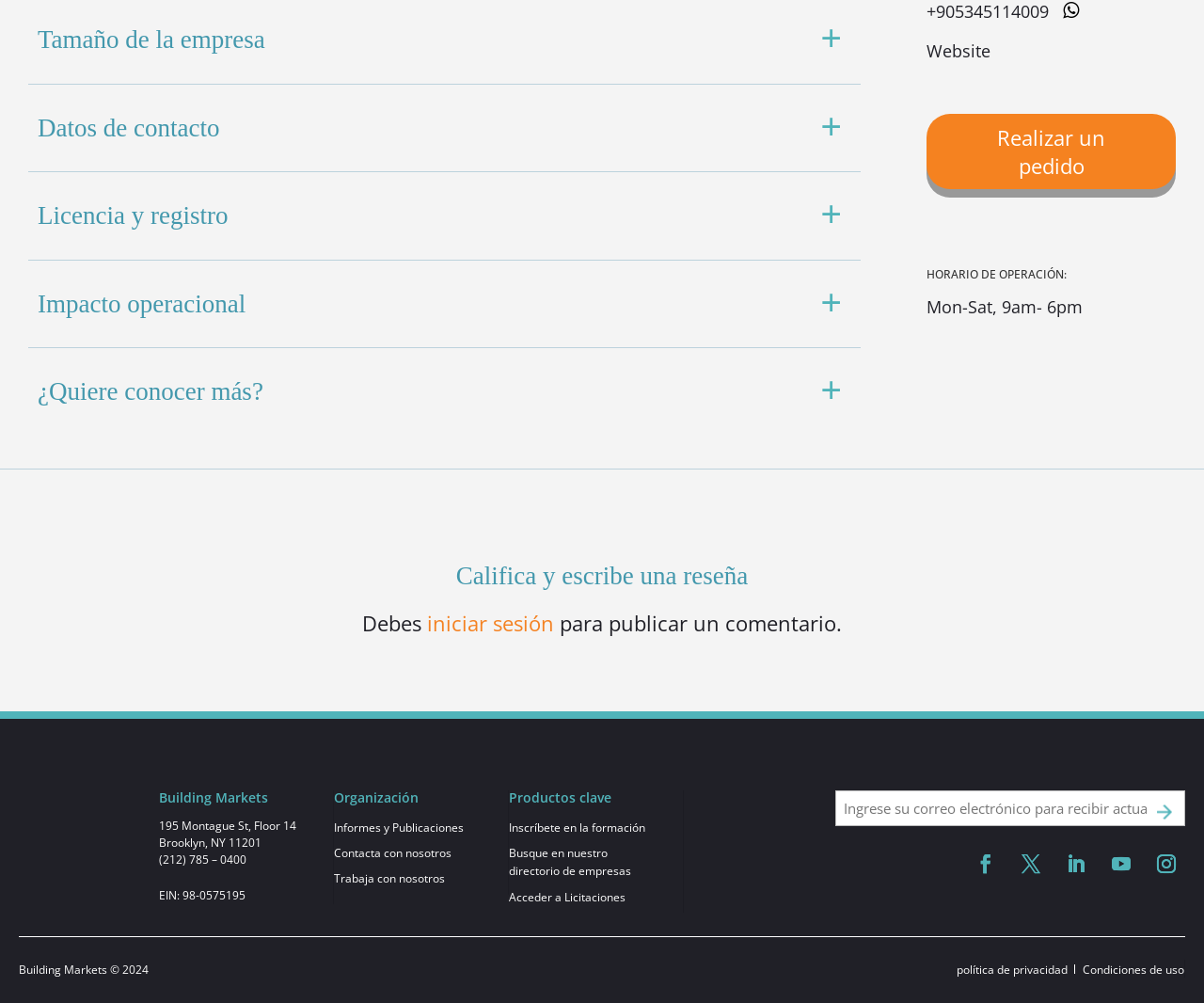Using the image as a reference, answer the following question in as much detail as possible:
What is the required field in the form?

I found the required field by looking at the static text '(Requerido)' next to the textbox labeled 'Correo electrónico'.